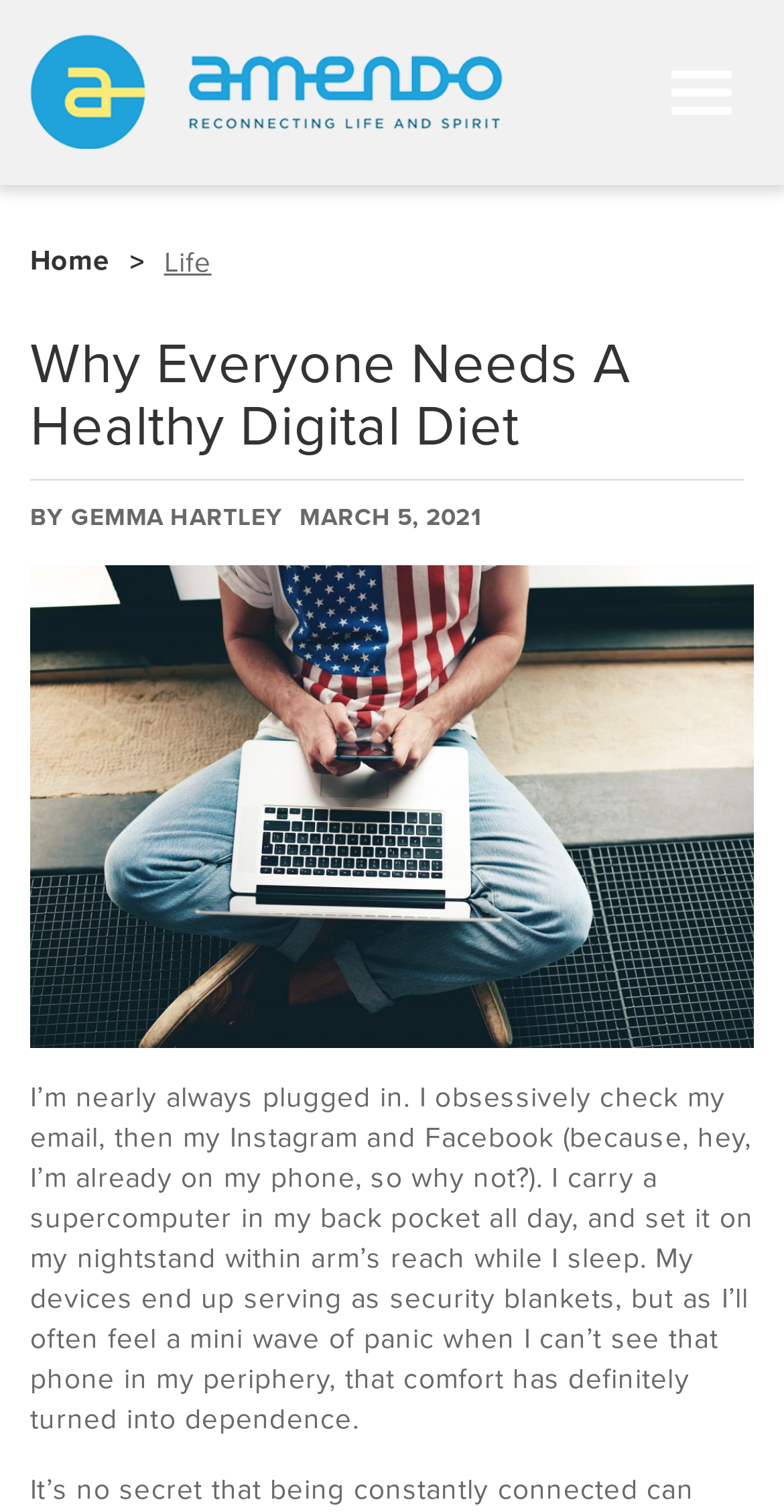Determine the primary headline of the webpage.

Why Everyone Needs A Healthy Digital Diet